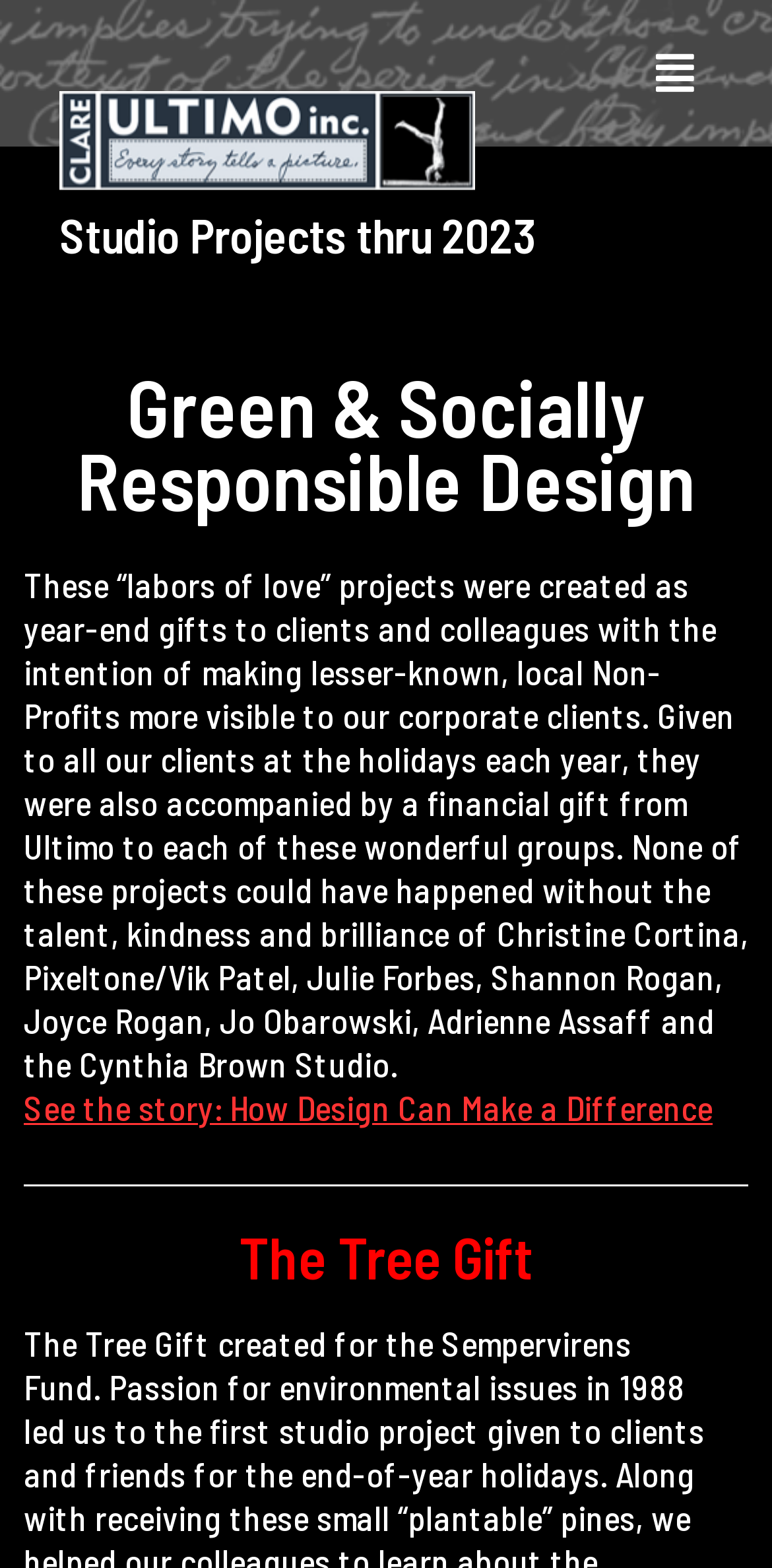Detail the various sections and features present on the webpage.

The webpage is about Green and Socially Responsible Design, specifically showcasing Ultimo Inc.'s design portfolio. At the top left corner, there is a logo image of NewUltimobookLogo. On the top right corner, there is a menu icon represented by '\uf039'.

Below the logo, there is a heading that reads "Studio Projects thru 2023". Under this heading, there is a subheading "Green & Socially Responsible Design" that spans almost the entire width of the page. 

Following the subheading, there is a block of text that describes the purpose and background of the projects, which were created as year-end gifts to clients and colleagues to promote local Non-Profits. The text also acknowledges the contributions of several individuals who made these projects possible.

Below the text, there is a link "See the story: How Design Can Make a Difference" that is aligned to the left. Further down, there is another heading "The Tree Gift" that is also aligned to the left.